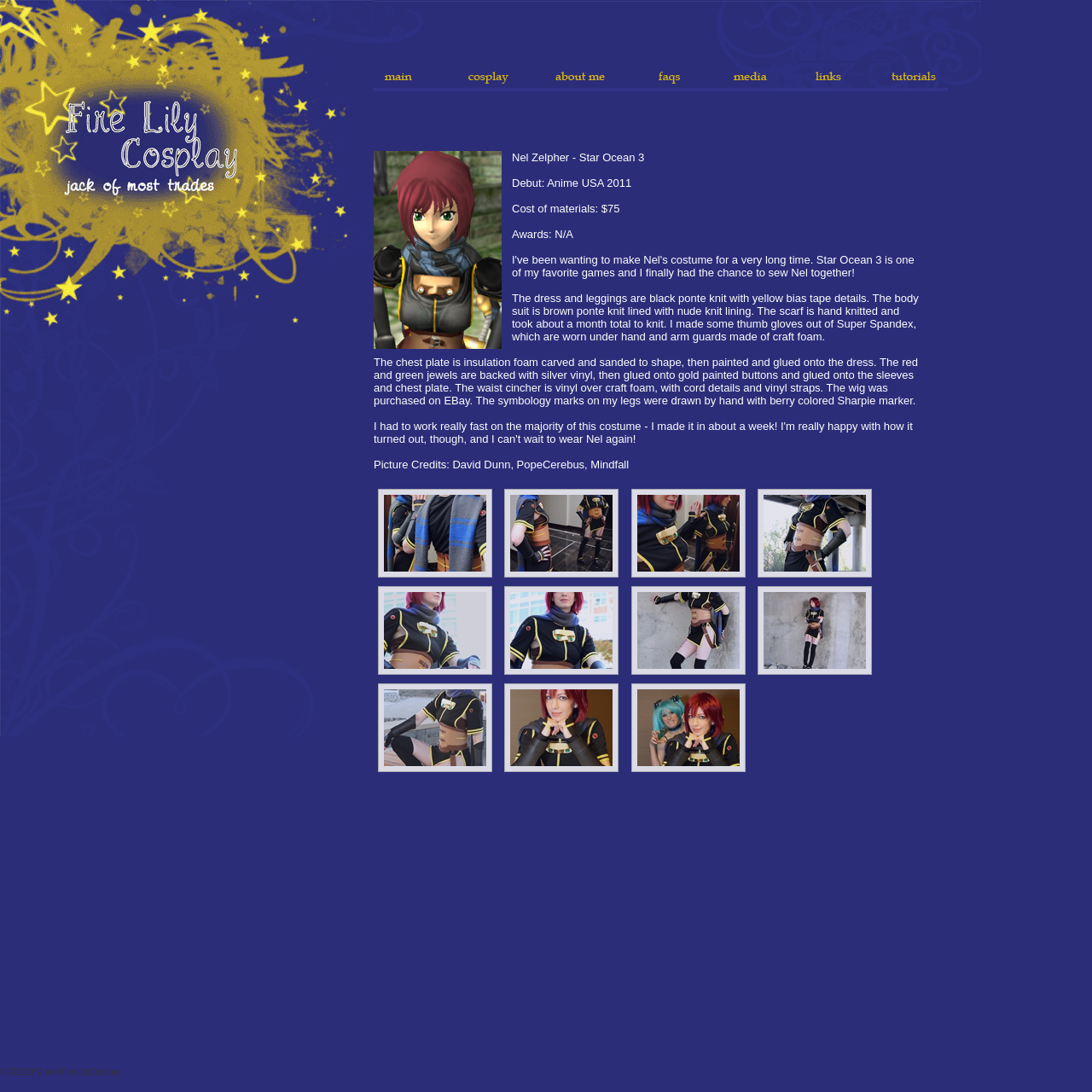Provide the bounding box coordinates for the specified HTML element described in this description: "name="cosplay"". The coordinates should be four float numbers ranging from 0 to 1, in the format [left, top, right, bottom].

[0.421, 0.073, 0.473, 0.087]